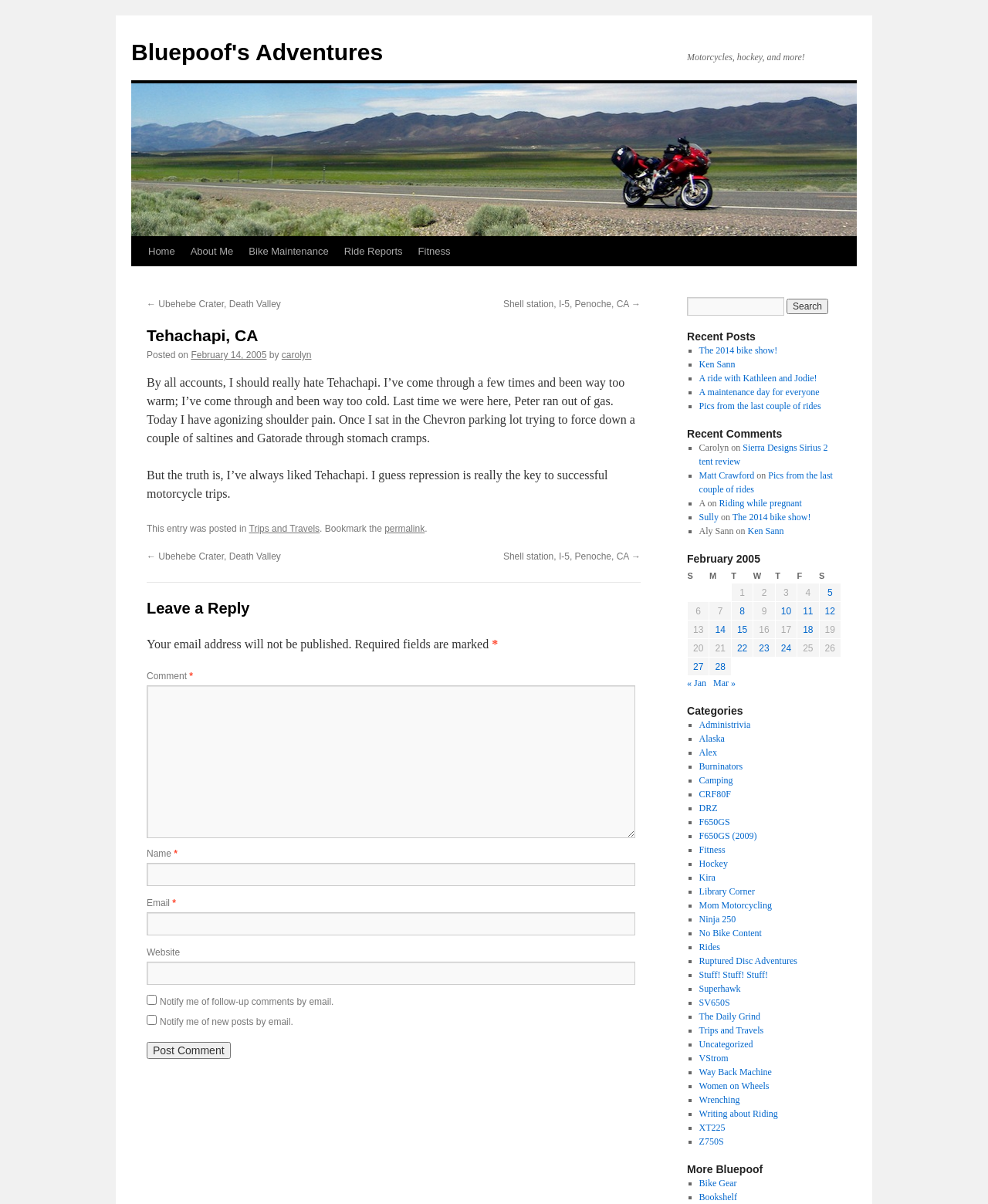What is the category of the post?
Use the information from the screenshot to give a comprehensive response to the question.

The category of the post is Trips and Travels, which is indicated by the link element 'Trips and Travels' that is part of the text 'This entry was posted in'.